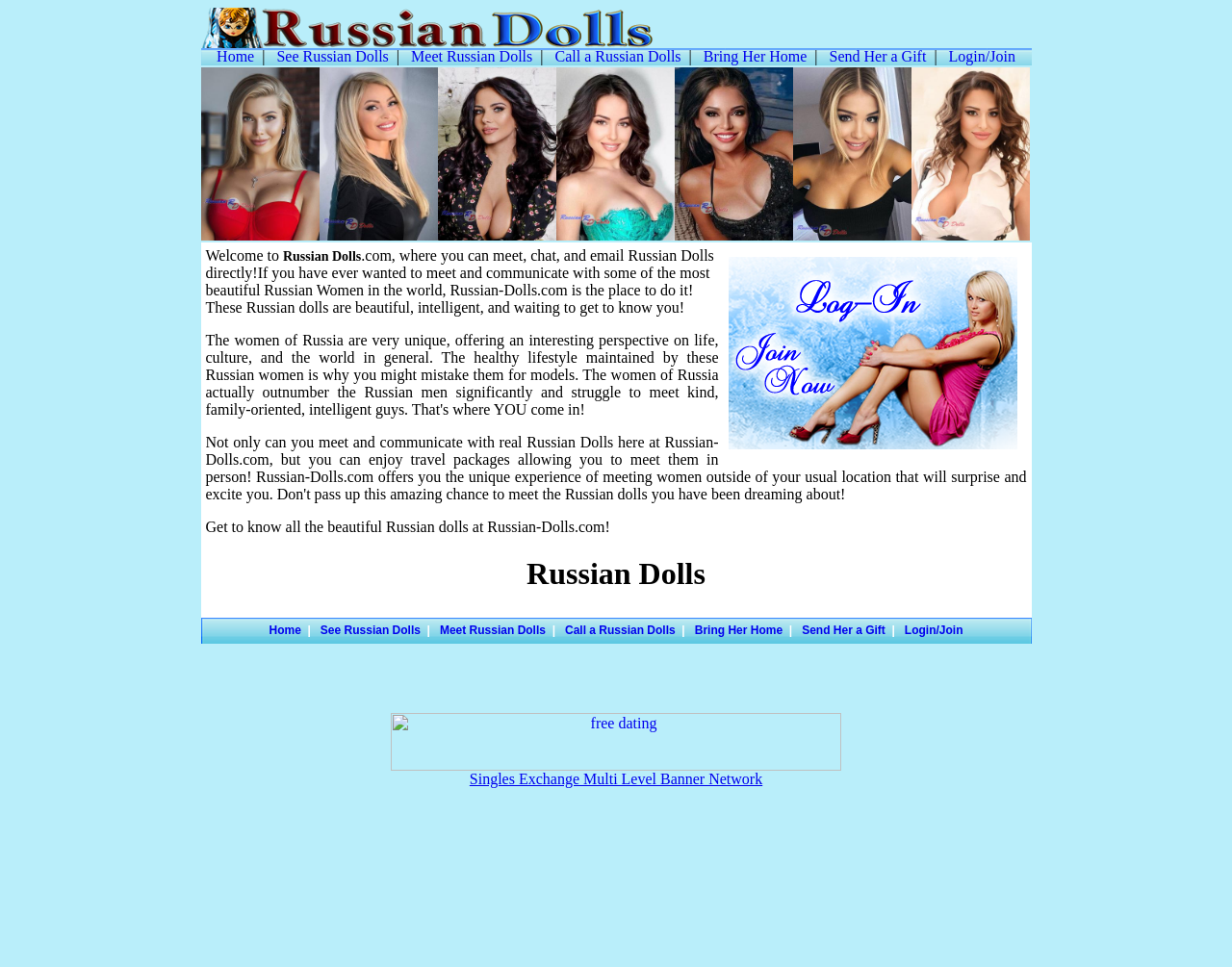Find the bounding box of the web element that fits this description: "Home".

[0.176, 0.05, 0.206, 0.067]